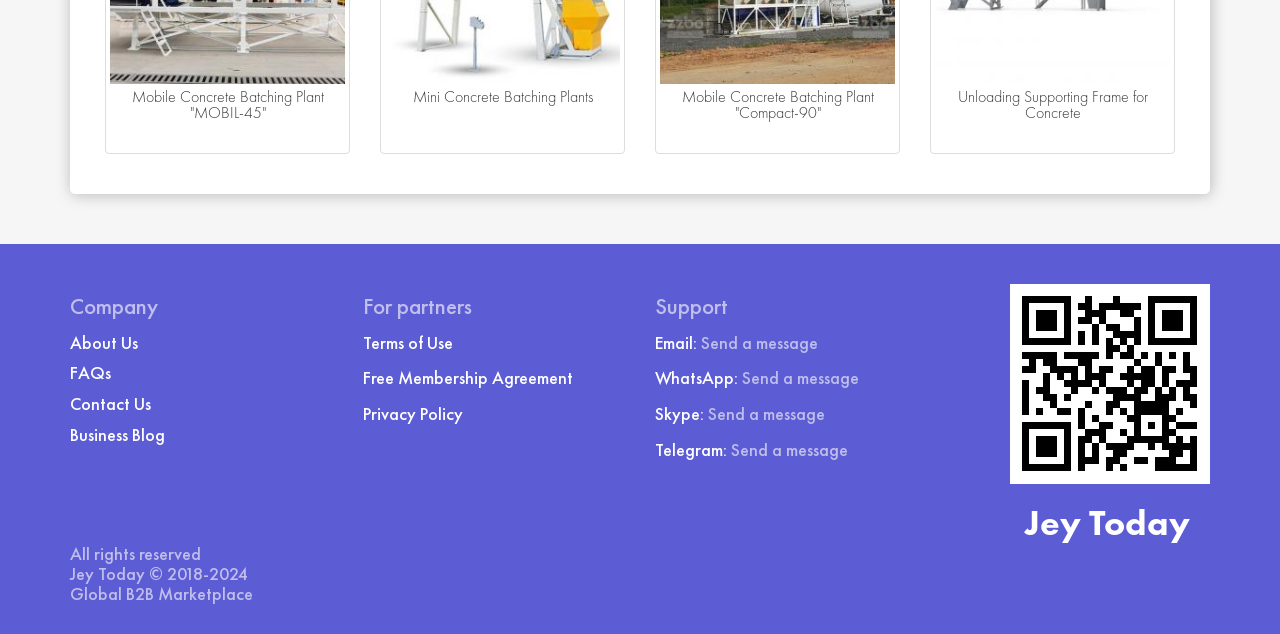Please determine the bounding box coordinates of the clickable area required to carry out the following instruction: "View products". The coordinates must be four float numbers between 0 and 1, represented as [left, top, right, bottom].

None